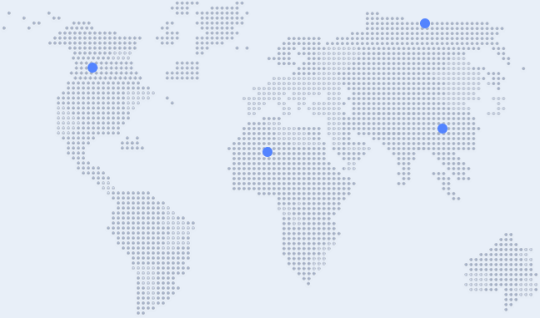Give an in-depth description of what is happening in the image.

The image depicts a stylized world map created with a dotted pattern, where key locations are highlighted by blue dots. The map provides a visual representation of a global network, possibly indicating the locations of clients or offices related to the company's services. The use of a light background enhances the visibility of the dotted continents and the prominent blue markings, emphasizing the interconnectedness of their operations worldwide. This graphic aligns with the company's message about having a robust global presence and supporting a wide range of clients across different regions.